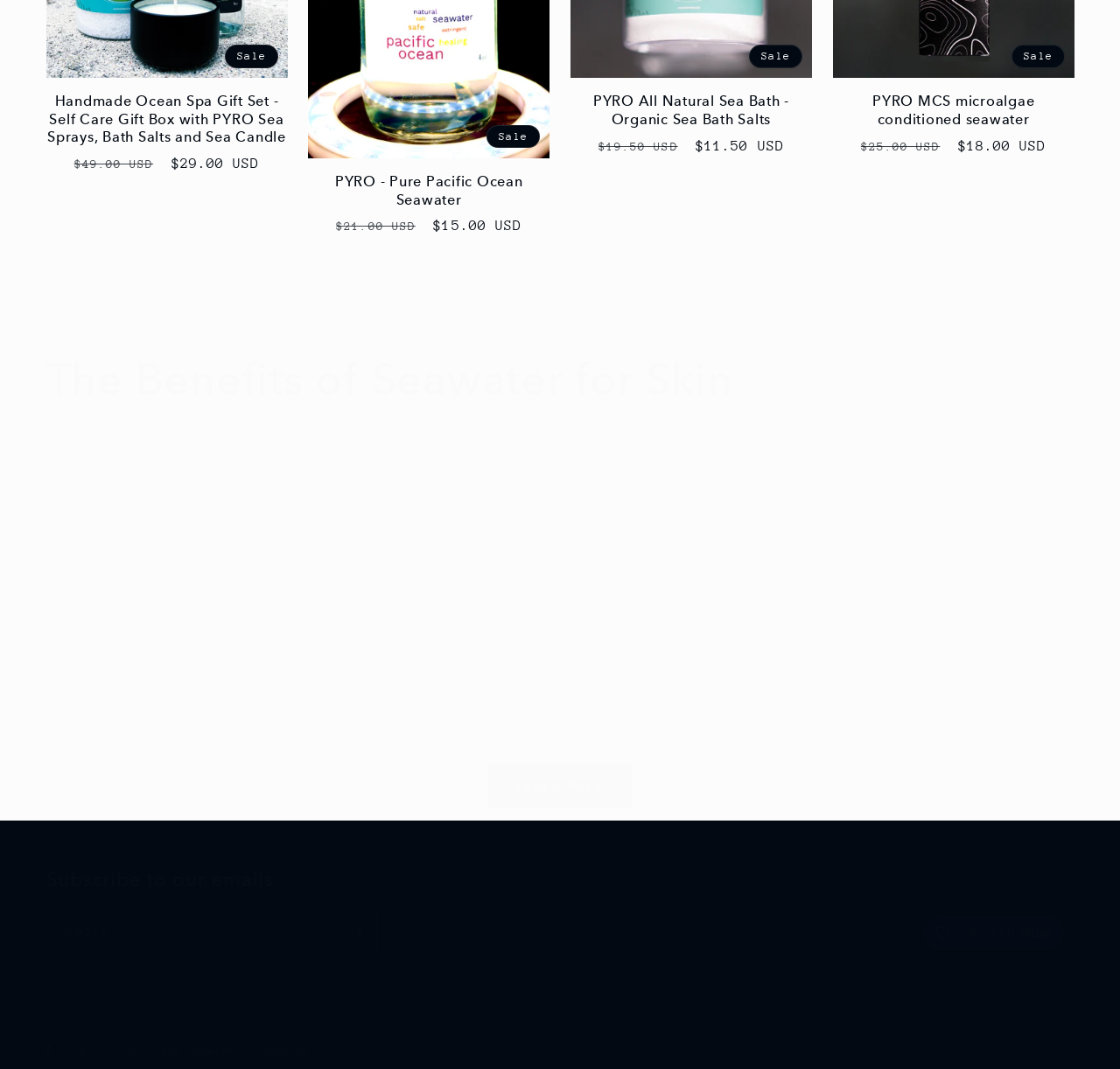Identify the bounding box coordinates of the specific part of the webpage to click to complete this instruction: "Enter email address in the 'Email' textbox".

[0.042, 0.852, 0.336, 0.891]